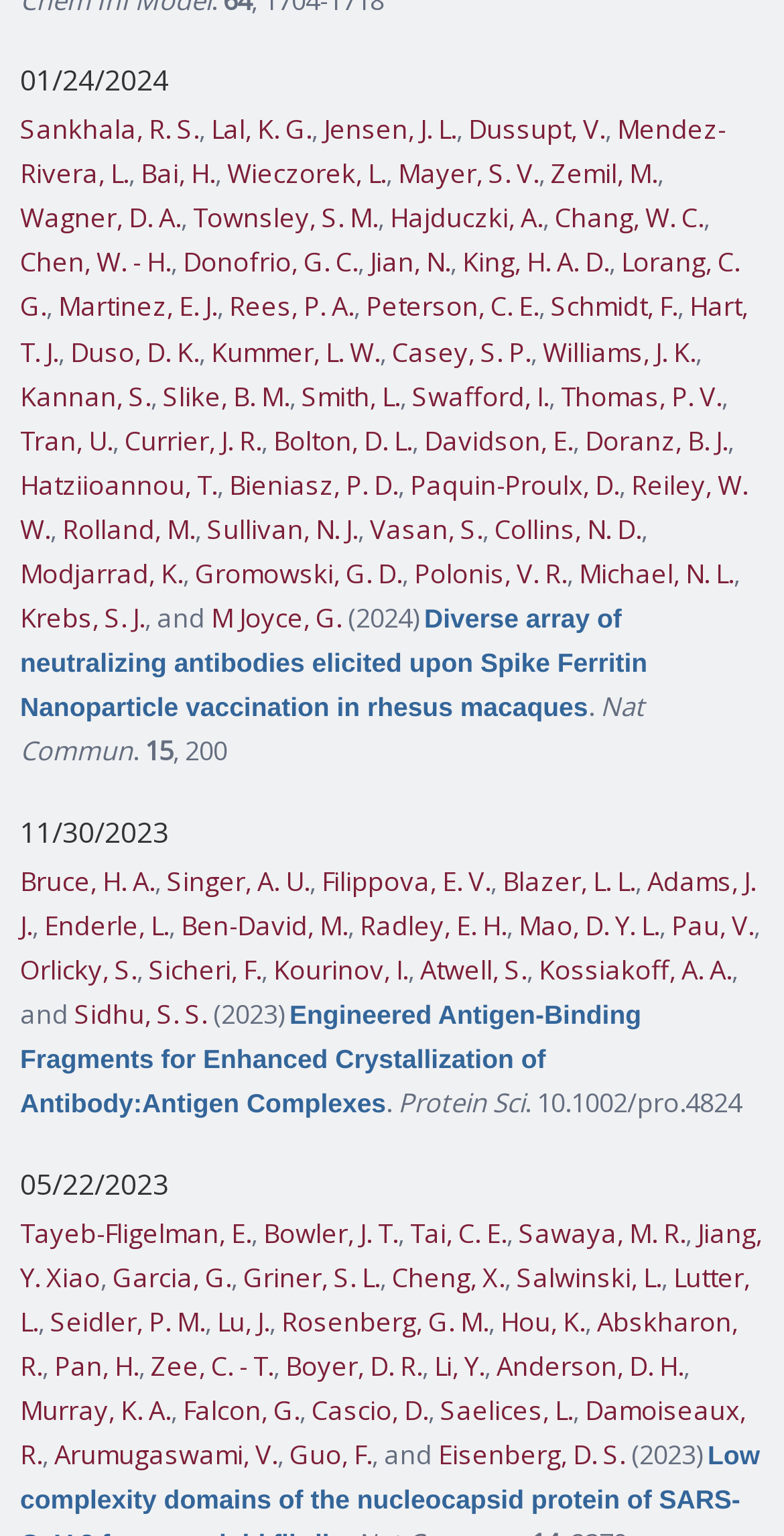Please provide the bounding box coordinate of the region that matches the element description: Lutter, L.. Coordinates should be in the format (top-left x, top-left y, bottom-right x, bottom-right y) and all values should be between 0 and 1.

[0.026, 0.82, 0.956, 0.872]